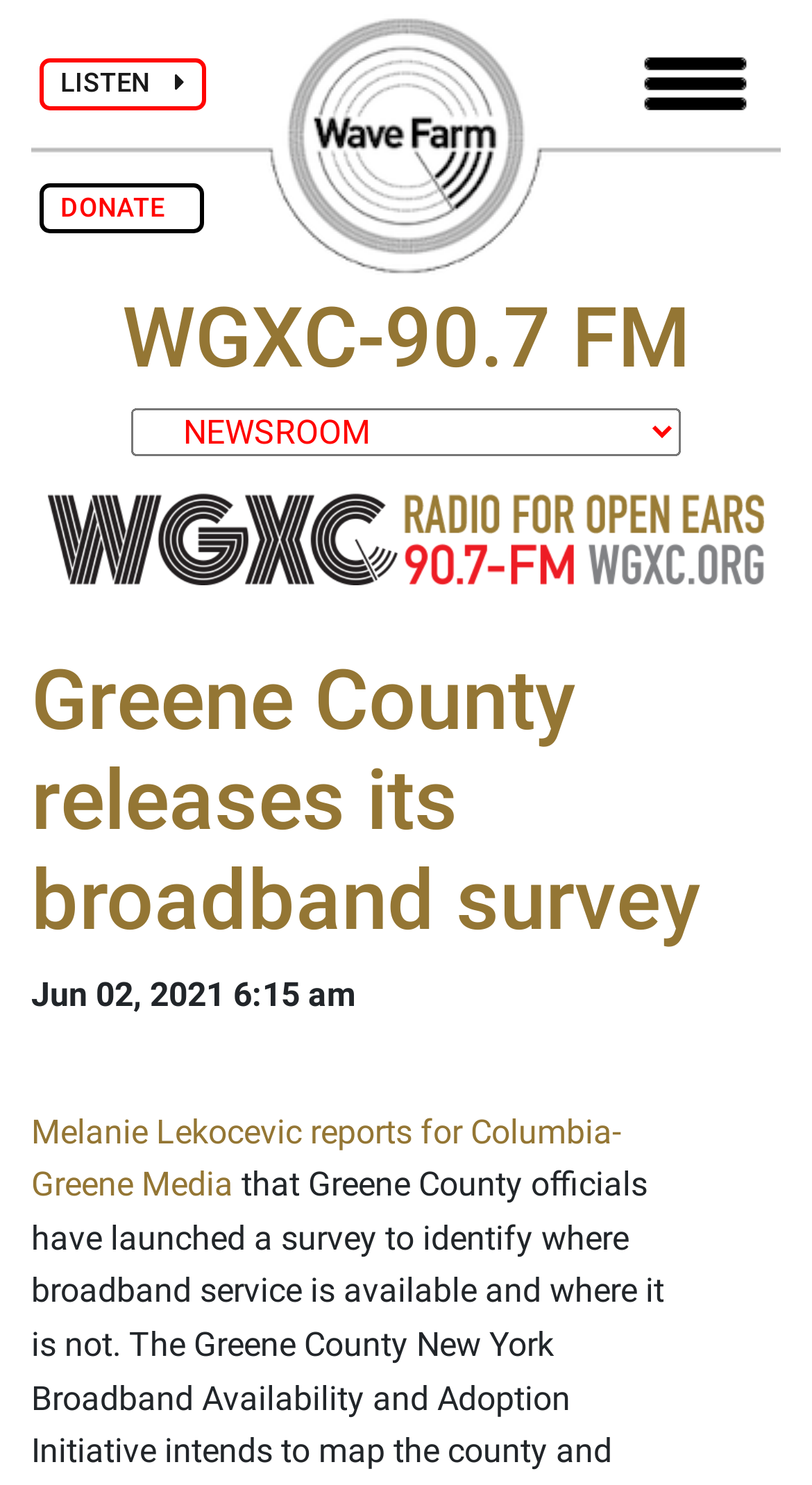Please examine the image and provide a detailed answer to the question: What is the date of the news article?

I found the answer by looking at the StaticText element with the text 'Jun 02, 2021 6:15 am' which is located below the heading element, indicating that it is the date of the news article.